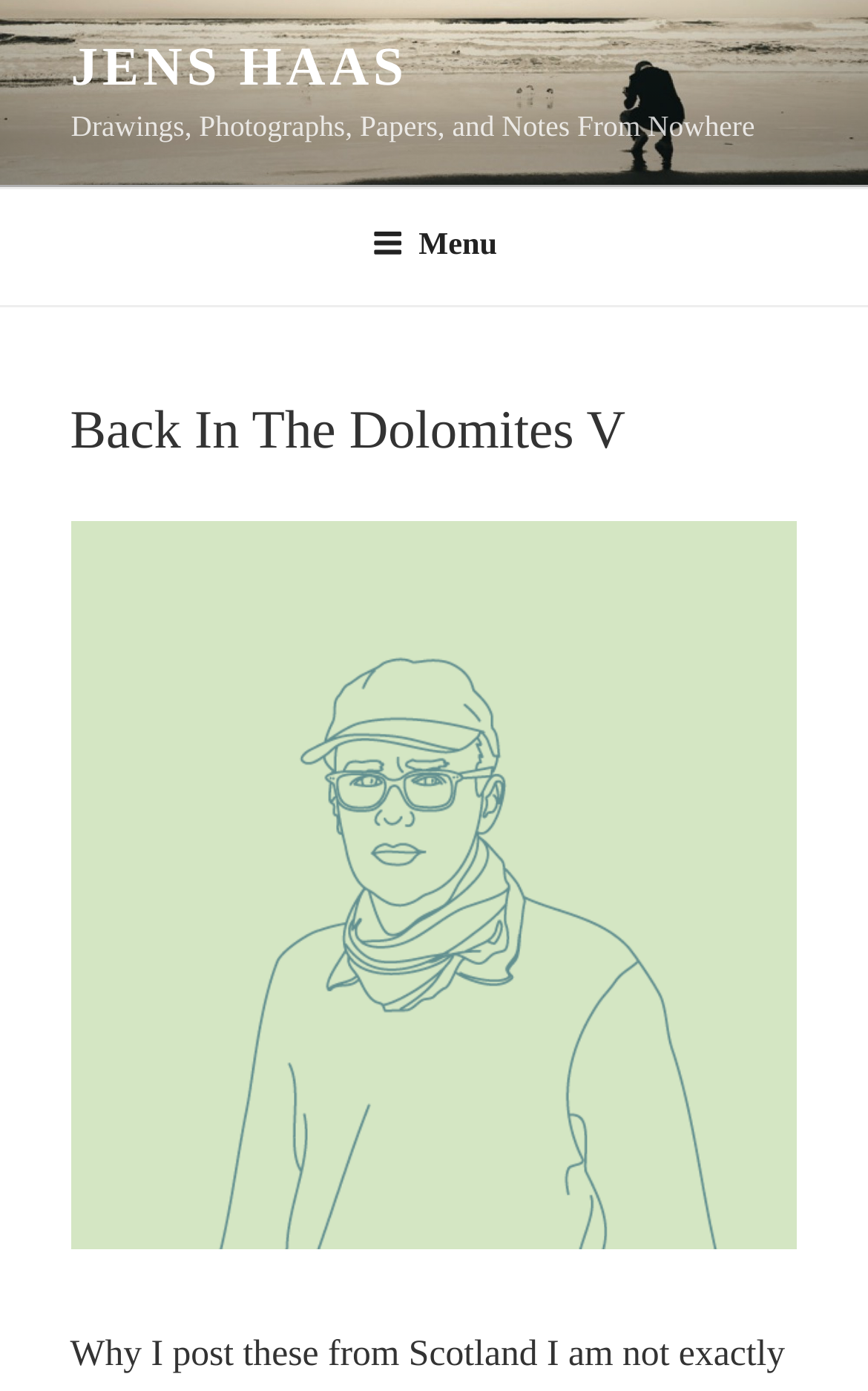Using the provided element description "Jens Haas", determine the bounding box coordinates of the UI element.

[0.082, 0.027, 0.47, 0.07]